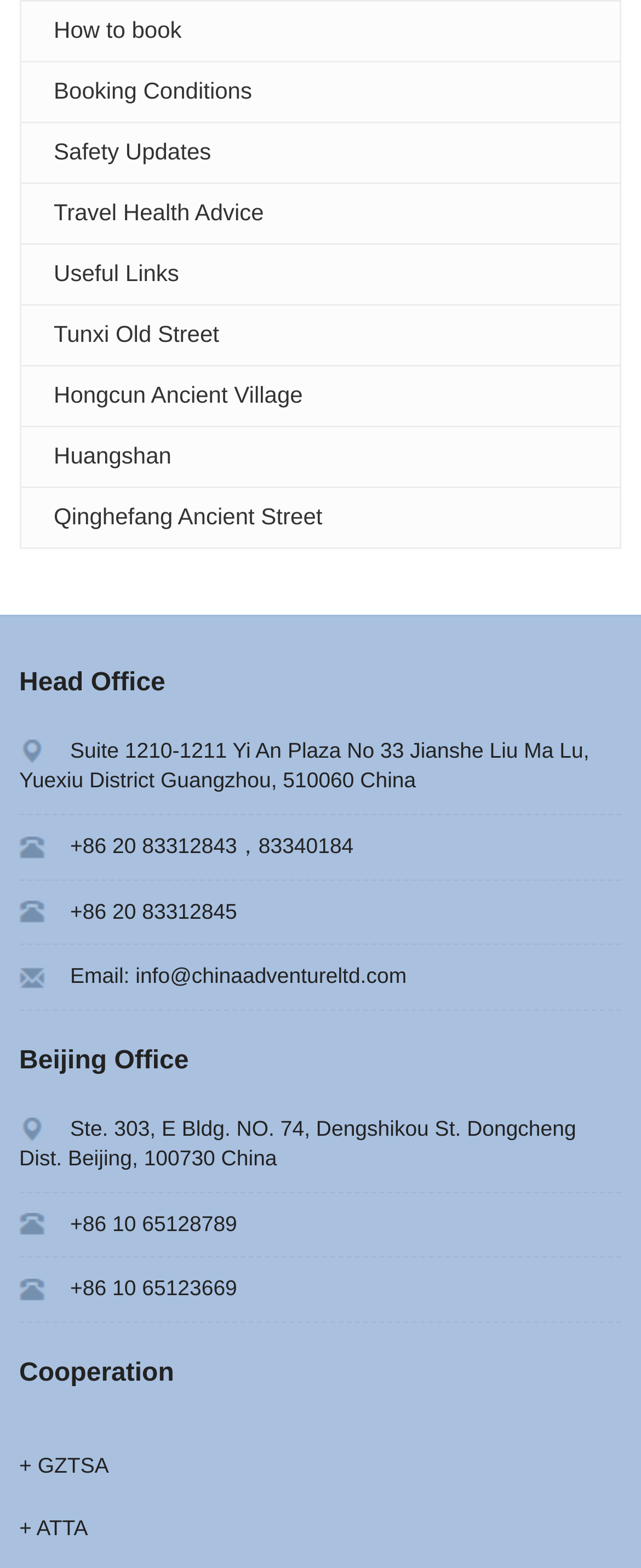Indicate the bounding box coordinates of the element that must be clicked to execute the instruction: "Check the 'Cooperation' section". The coordinates should be given as four float numbers between 0 and 1, i.e., [left, top, right, bottom].

[0.03, 0.867, 0.272, 0.884]